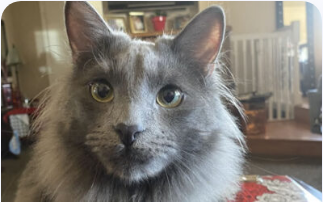What is the atmosphere of the background?
Please provide a full and detailed response to the question.

The caption describes the background as having warm tones and familiar household elements, which evokes a serene and inviting atmosphere, suggesting a cozy and peaceful environment.